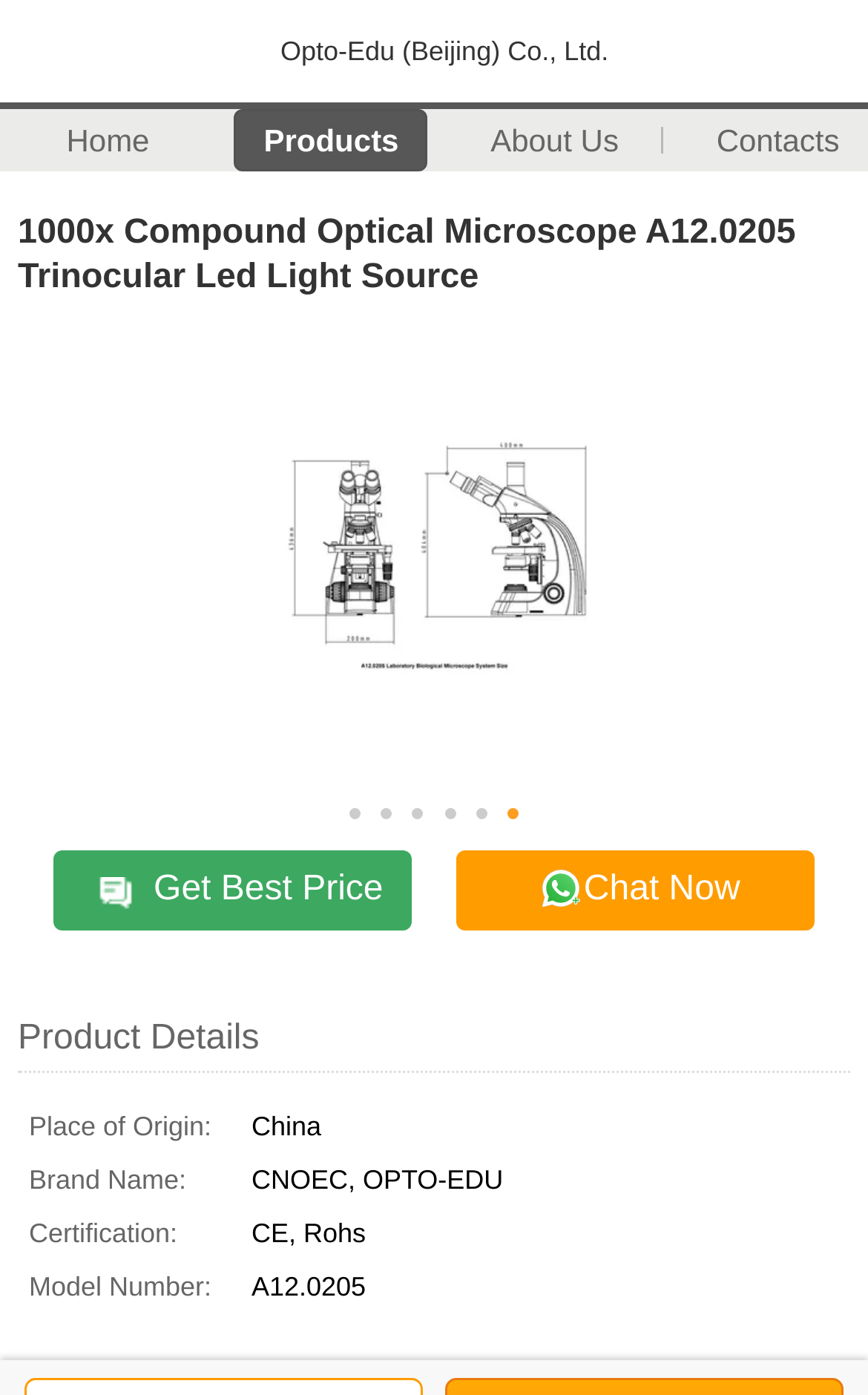Locate the headline of the webpage and generate its content.

1000x Compound Optical Microscope A12.0205 Trinocular Led Light Source